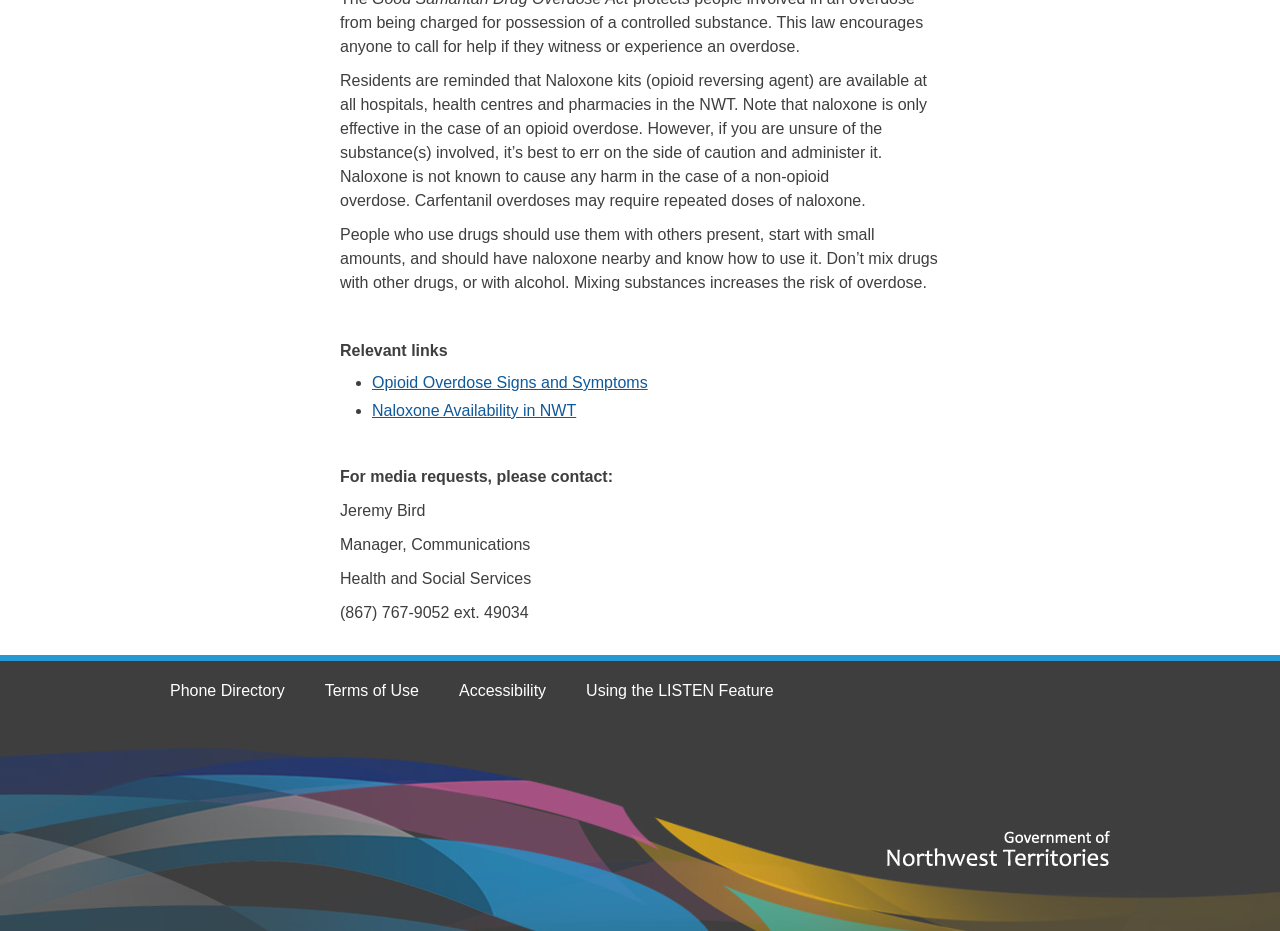Provide a brief response to the question below using a single word or phrase: 
Who should people contact for media requests?

Jeremy Bird